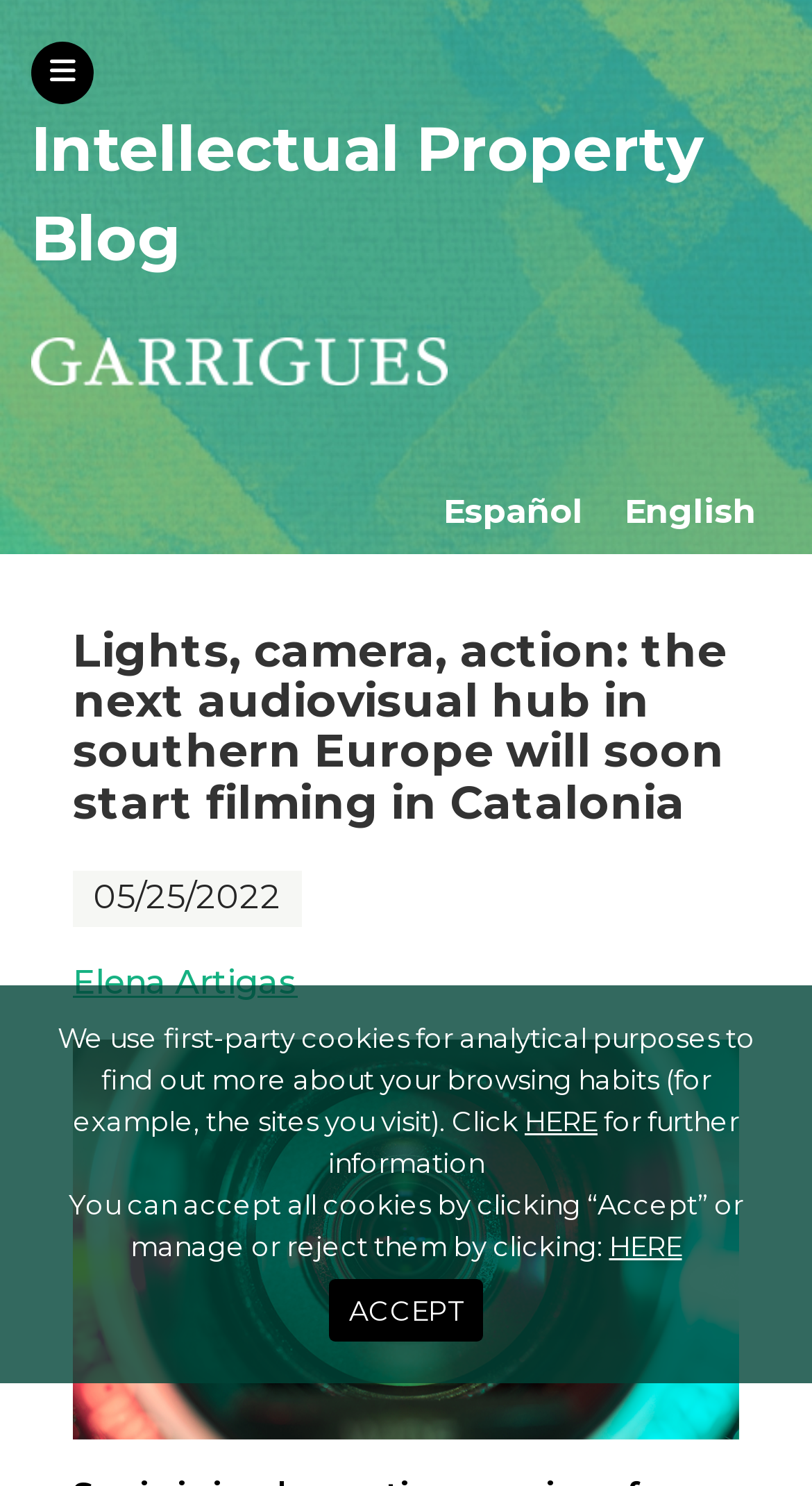Determine the bounding box coordinates of the element's region needed to click to follow the instruction: "go to Intellectual Property Blog". Provide these coordinates as four float numbers between 0 and 1, formatted as [left, top, right, bottom].

[0.038, 0.074, 0.867, 0.186]